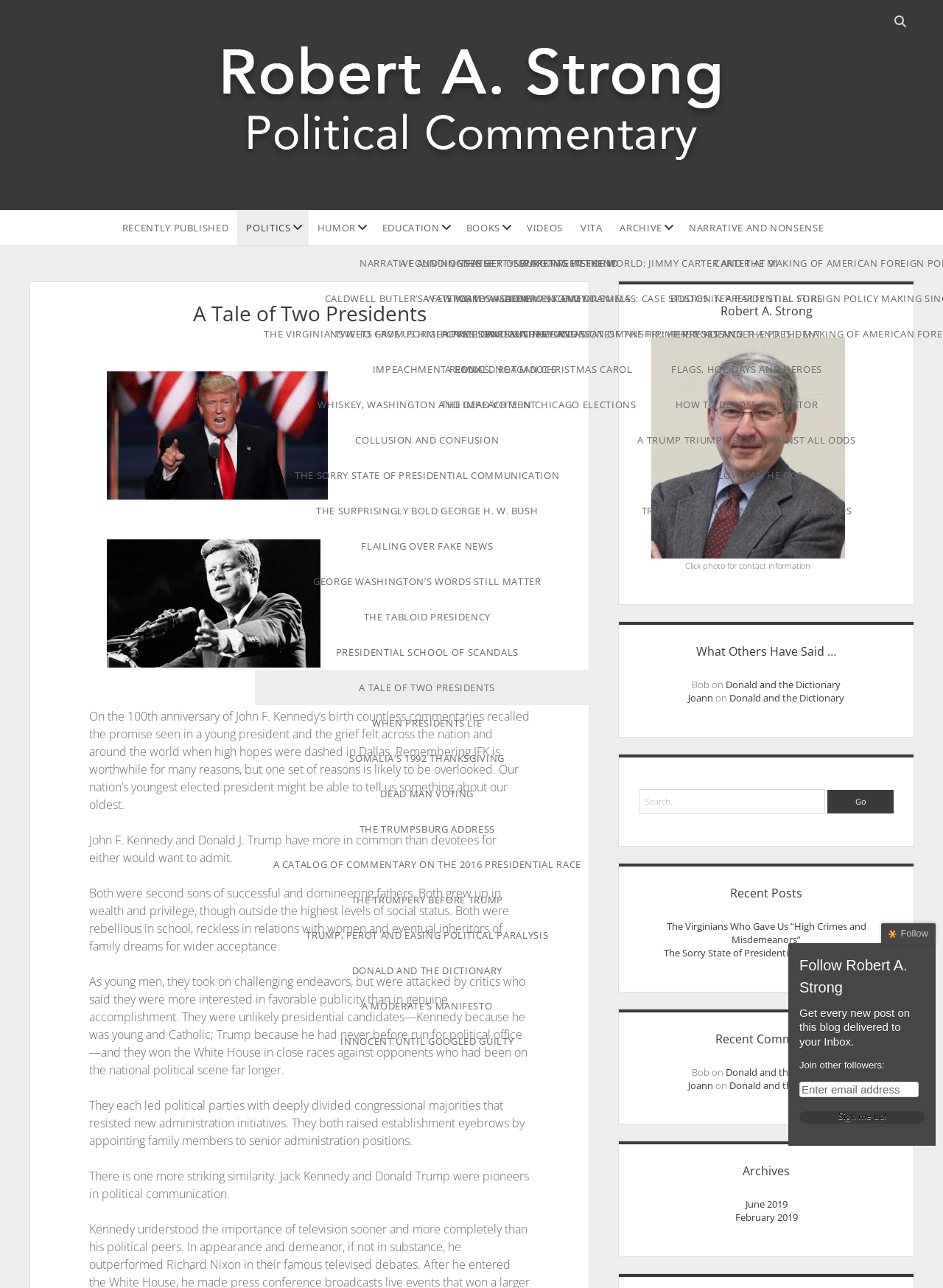What is the topic of the main article?
Using the image as a reference, give an elaborate response to the question.

The main article on the webpage compares John F. Kennedy and Donald J. Trump, highlighting their similarities in terms of their backgrounds, presidential campaigns, and communication styles.